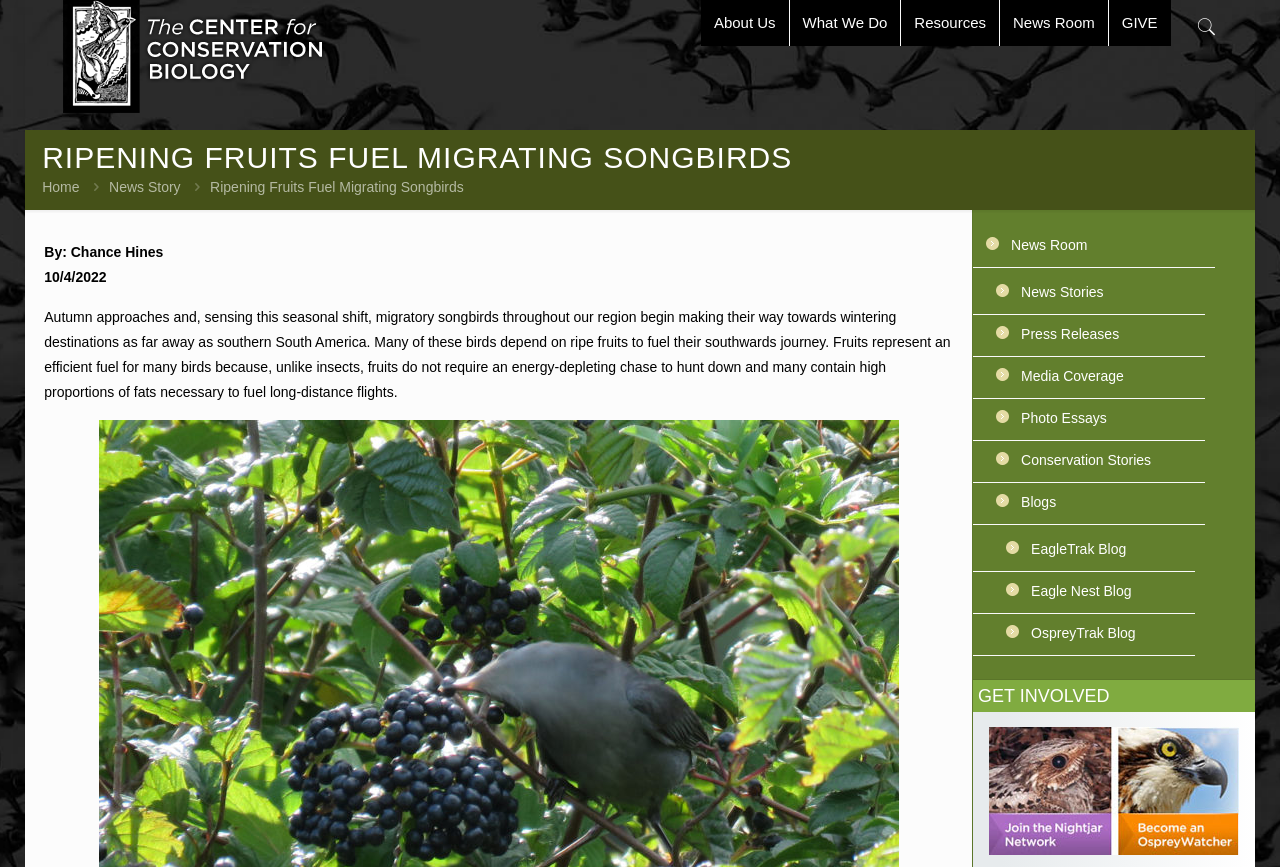Please determine the bounding box of the UI element that matches this description: What We Do. The coordinates should be given as (top-left x, top-left y, bottom-right x, bottom-right y), with all values between 0 and 1.

[0.617, 0.0, 0.704, 0.053]